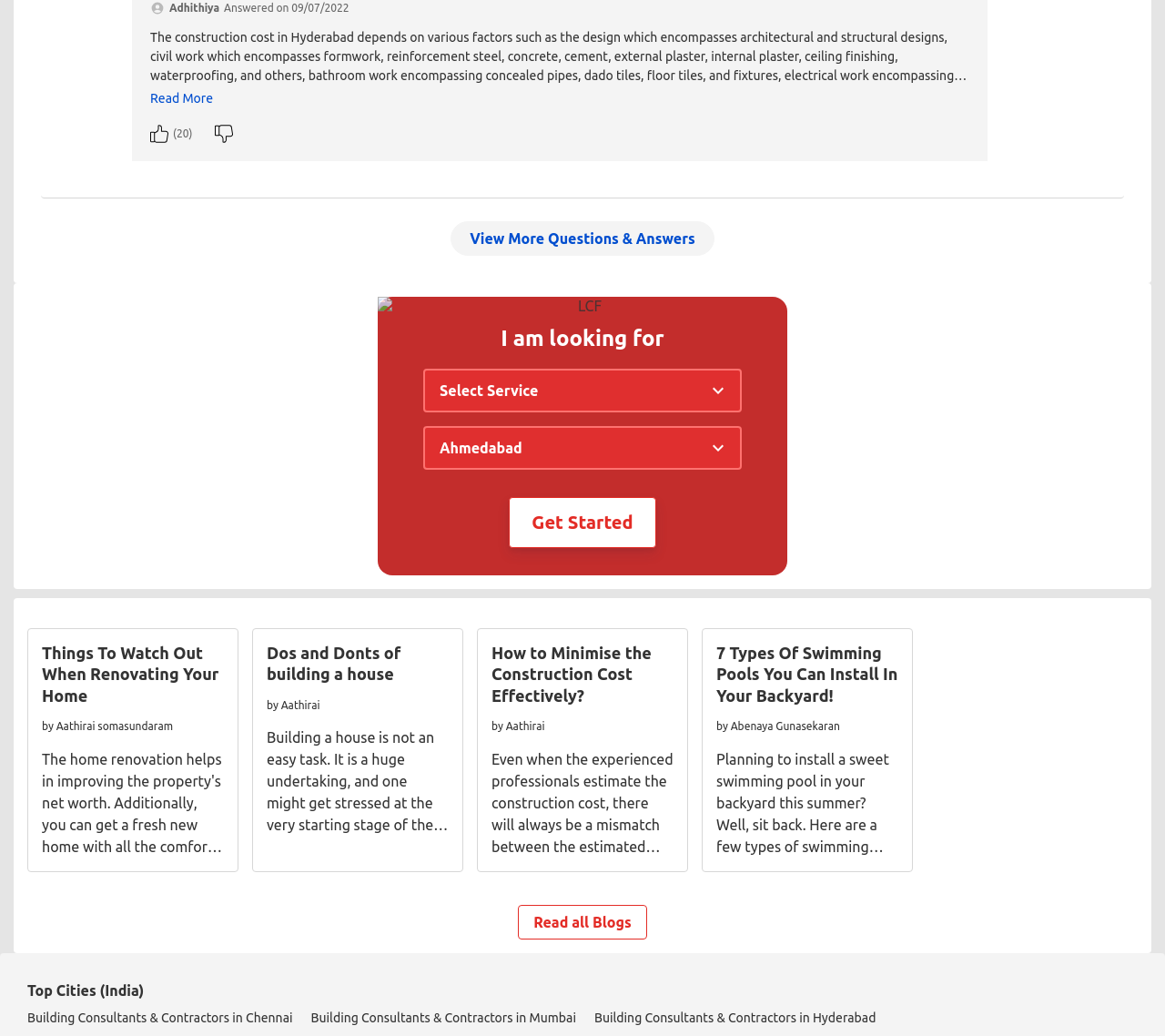Please determine the bounding box coordinates of the clickable area required to carry out the following instruction: "Read all blogs". The coordinates must be four float numbers between 0 and 1, represented as [left, top, right, bottom].

[0.445, 0.873, 0.555, 0.907]